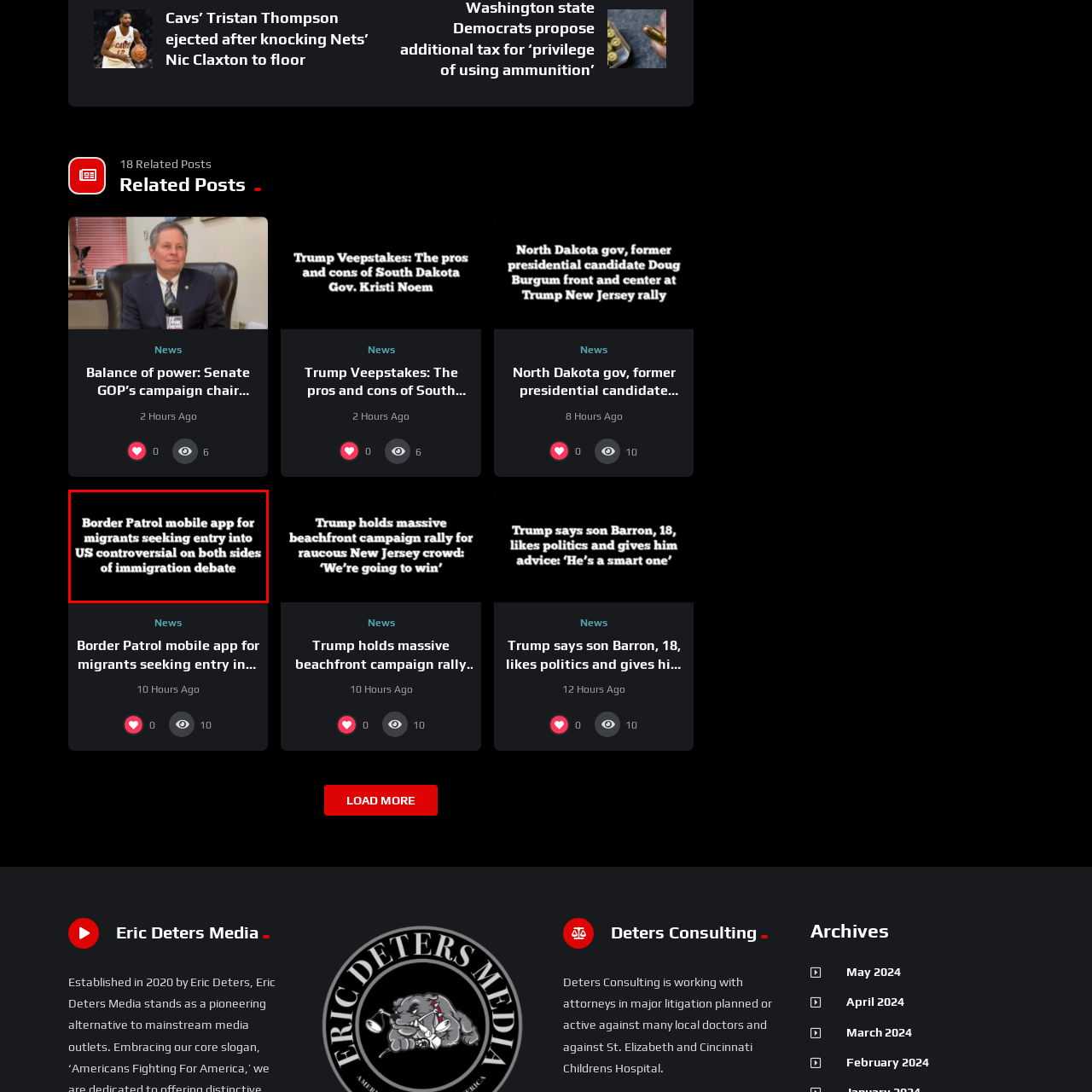What is the nature of the immigration debate?
Please examine the image within the red bounding box and provide a comprehensive answer based on the visual details you observe.

The caption highlights the contentious nature of the Border Patrol's mobile app, implying that the immigration debate is a highly disputed and controversial topic with differing opinions and reactions from various stakeholders.